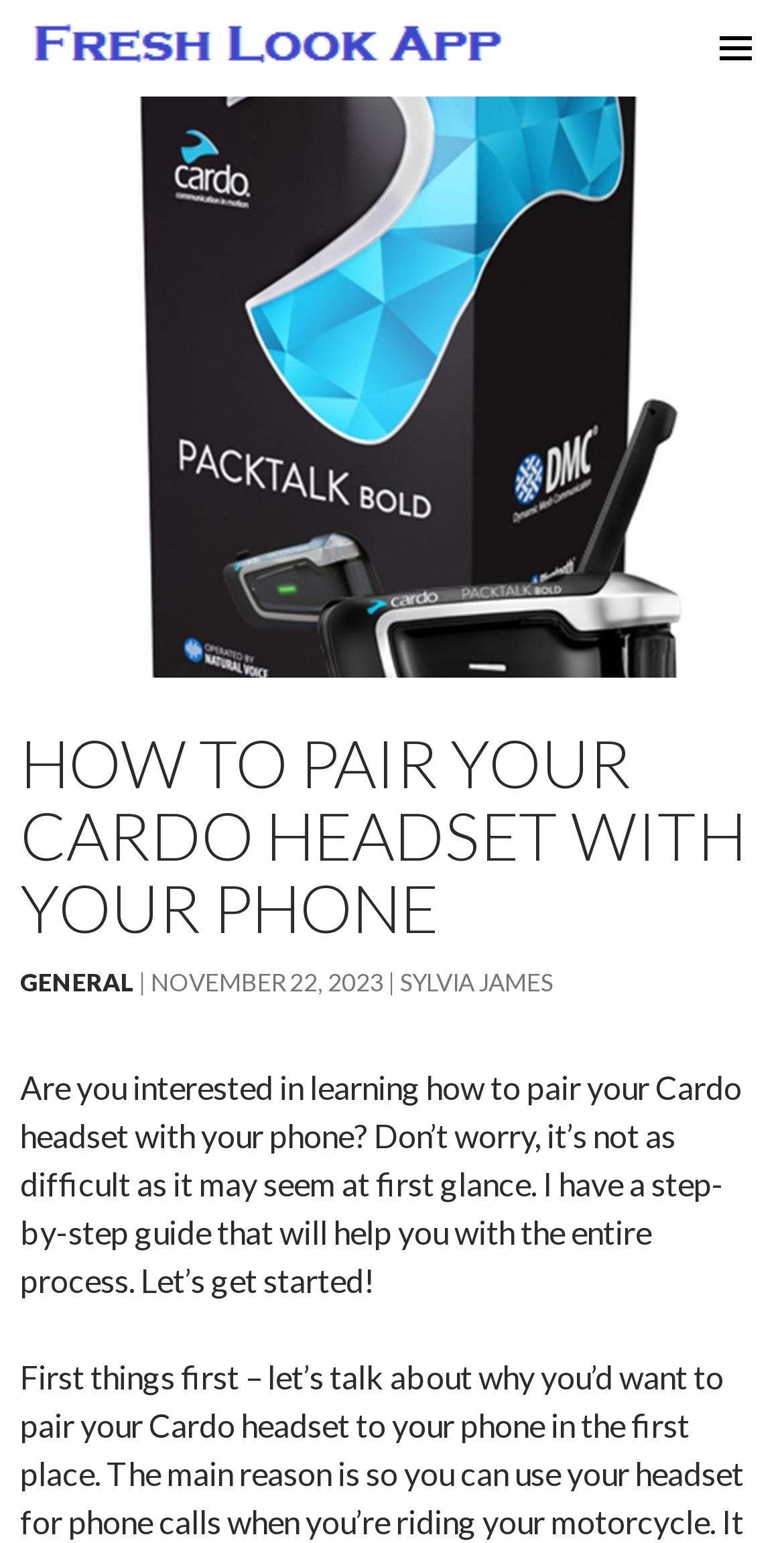Use one word or a short phrase to answer the question provided: 
What is the date of this article?

November 22, 2023